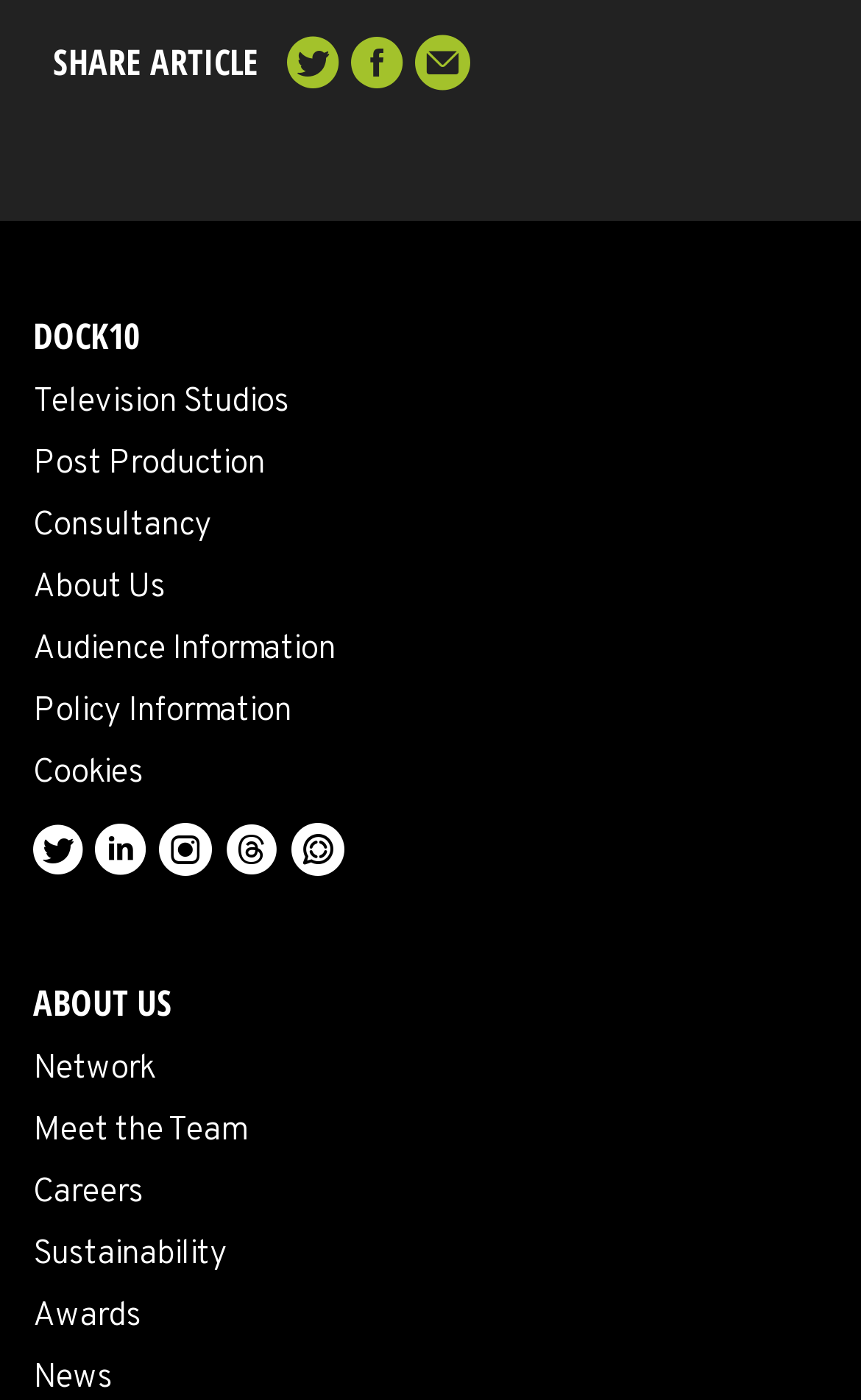Extract the bounding box coordinates of the UI element described by: "parent_node: SHARE ARTICLE aria-label="Twitter"". The coordinates should include four float numbers ranging from 0 to 1, e.g., [left, top, right, bottom].

[0.333, 0.016, 0.392, 0.07]